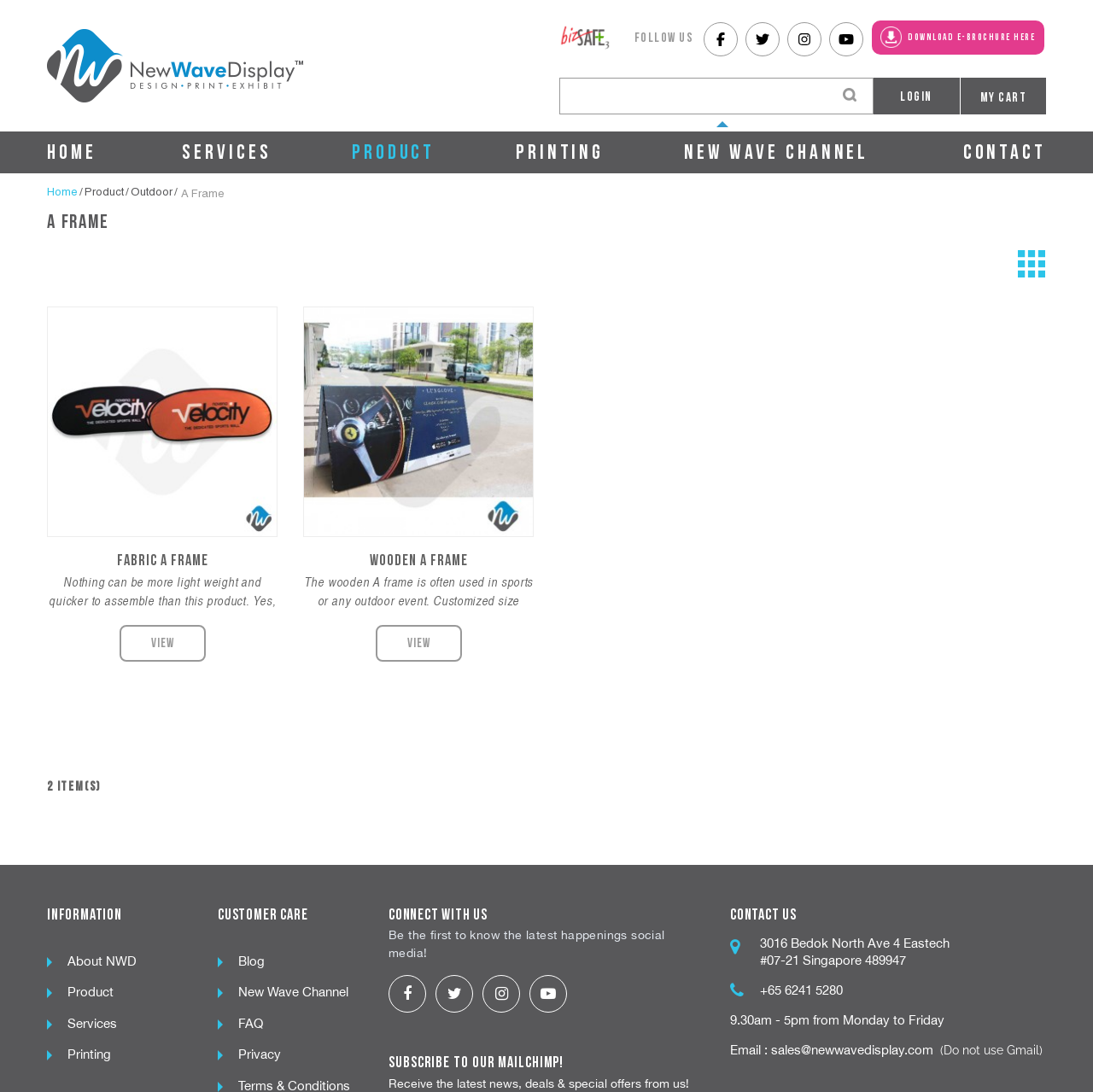Given the element description About NWD, predict the bounding box coordinates for the UI element in the webpage screenshot. The format should be (top-left x, top-left y, bottom-right x, bottom-right y), and the values should be between 0 and 1.

[0.062, 0.873, 0.125, 0.886]